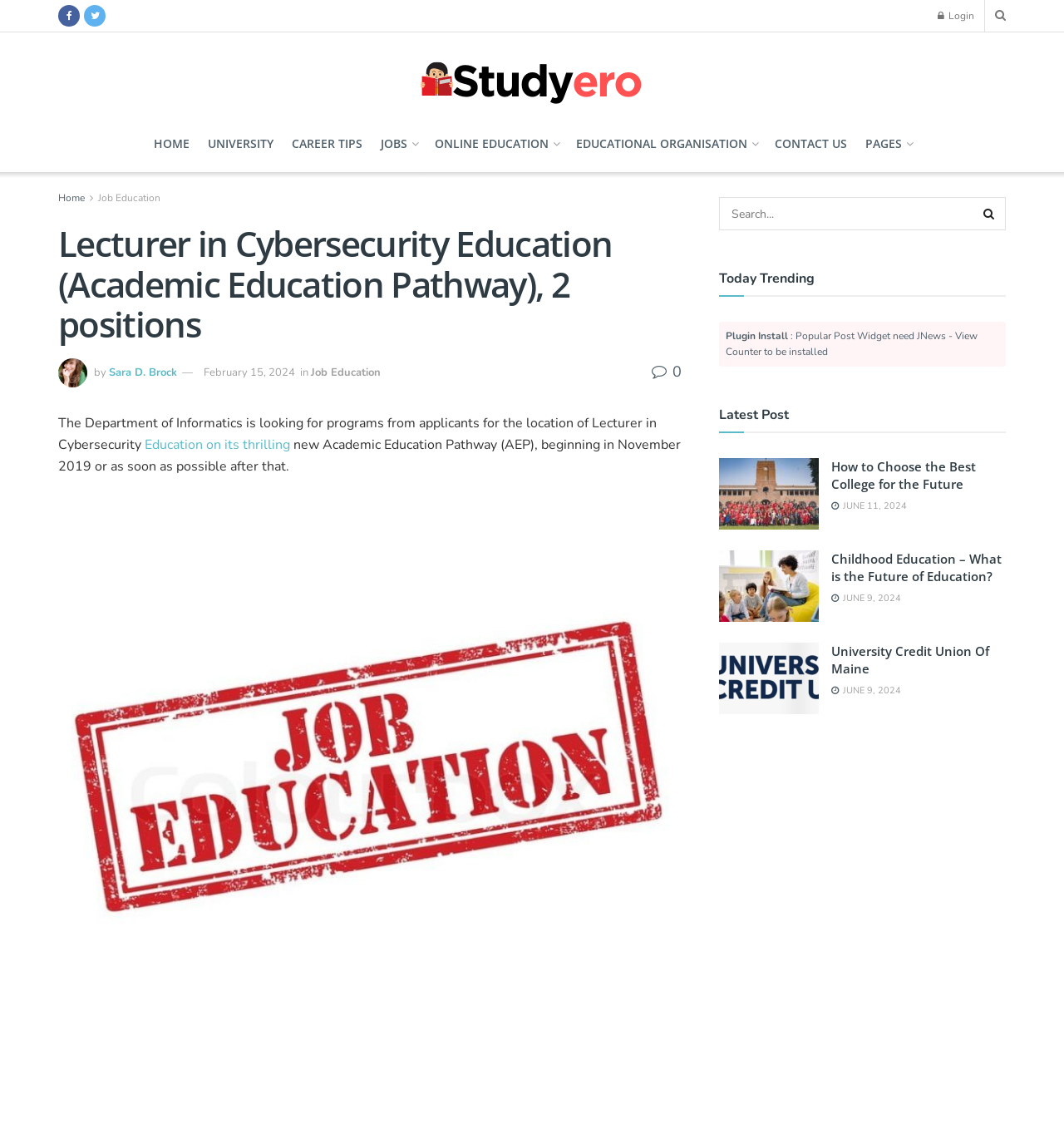Predict the bounding box coordinates of the area that should be clicked to accomplish the following instruction: "View the job details of Lecturer in Cybersecurity Education". The bounding box coordinates should consist of four float numbers between 0 and 1, i.e., [left, top, right, bottom].

[0.055, 0.199, 0.641, 0.306]